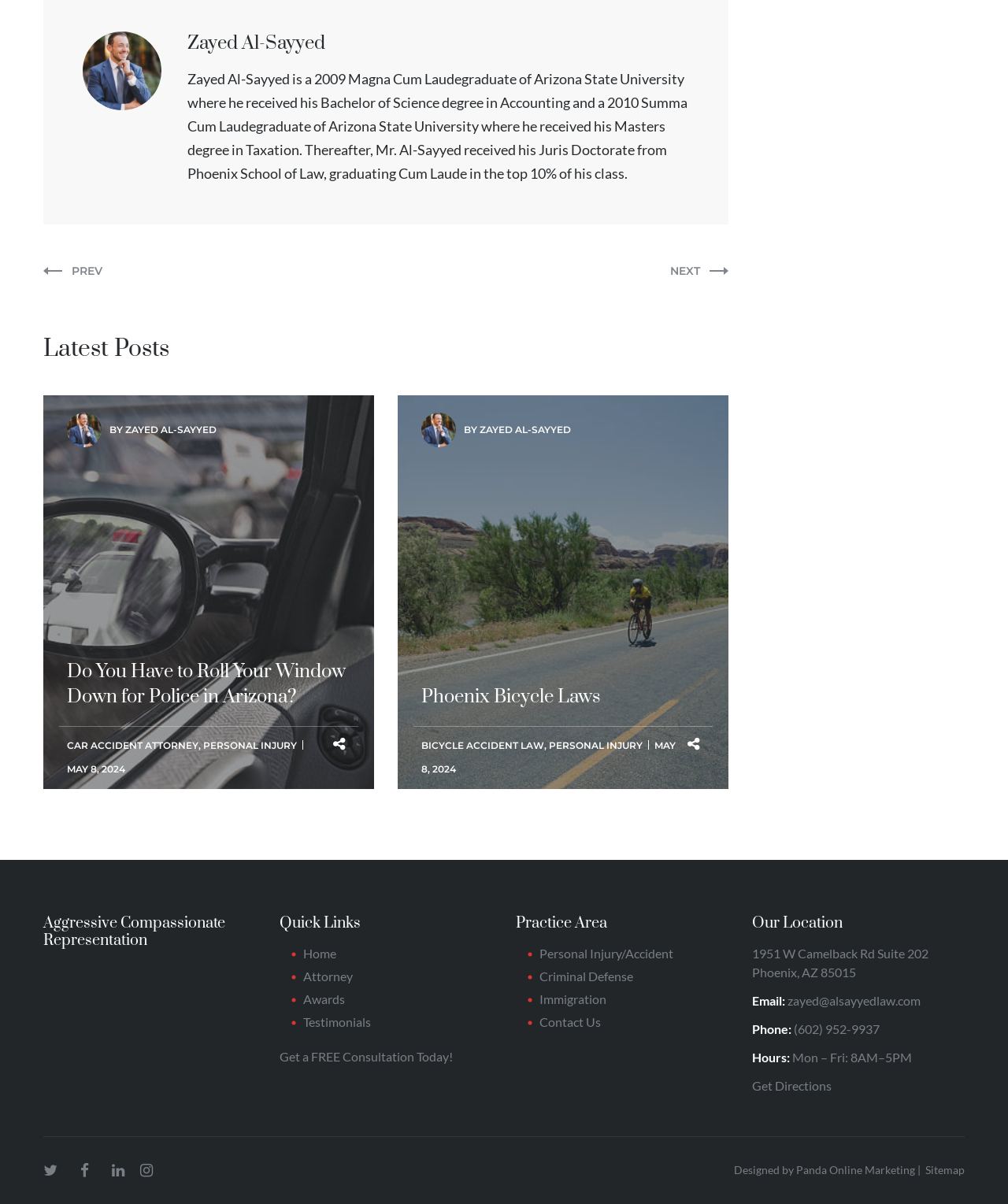Extract the bounding box of the UI element described as: "+86-750-8399230".

None